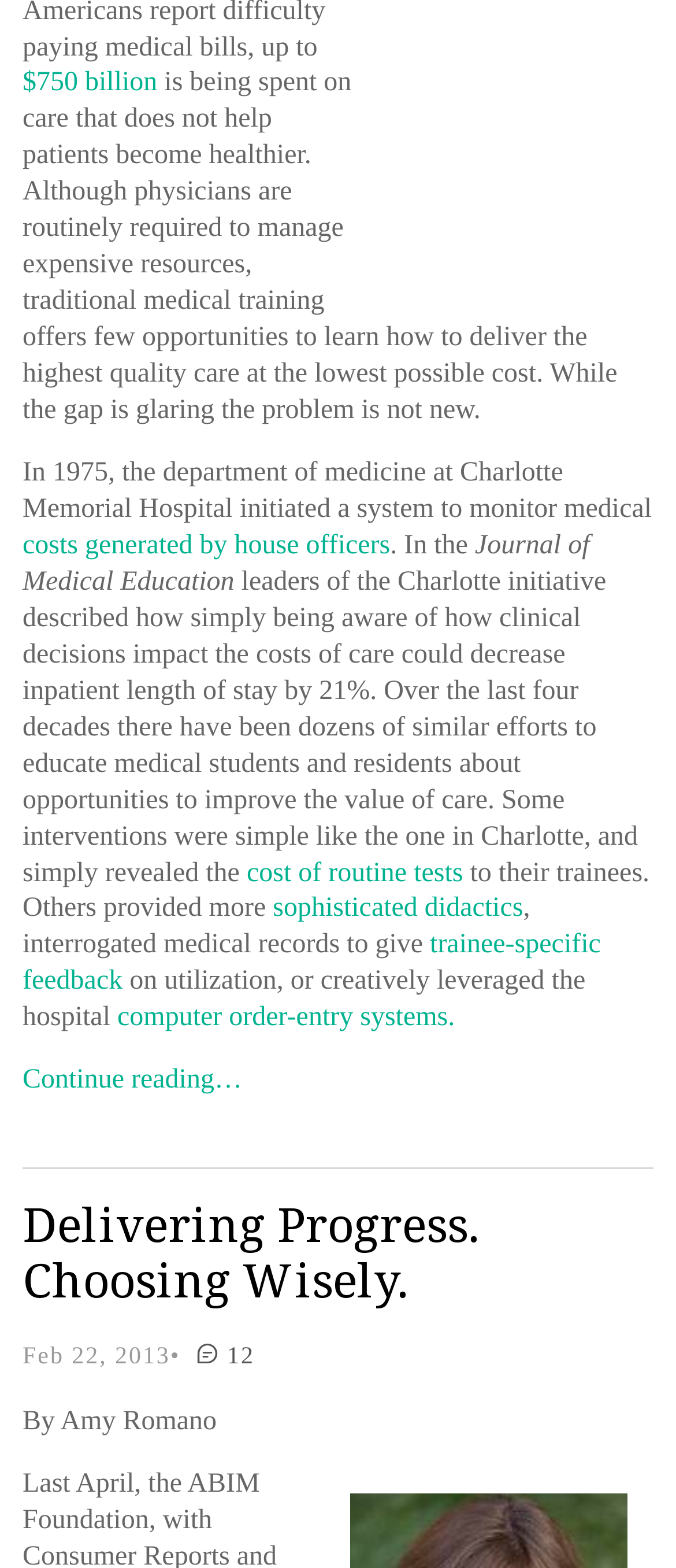Indicate the bounding box coordinates of the element that must be clicked to execute the instruction: "Visit the page about Delivering Progress. Choosing Wisely.". The coordinates should be given as four float numbers between 0 and 1, i.e., [left, top, right, bottom].

[0.033, 0.76, 0.71, 0.836]